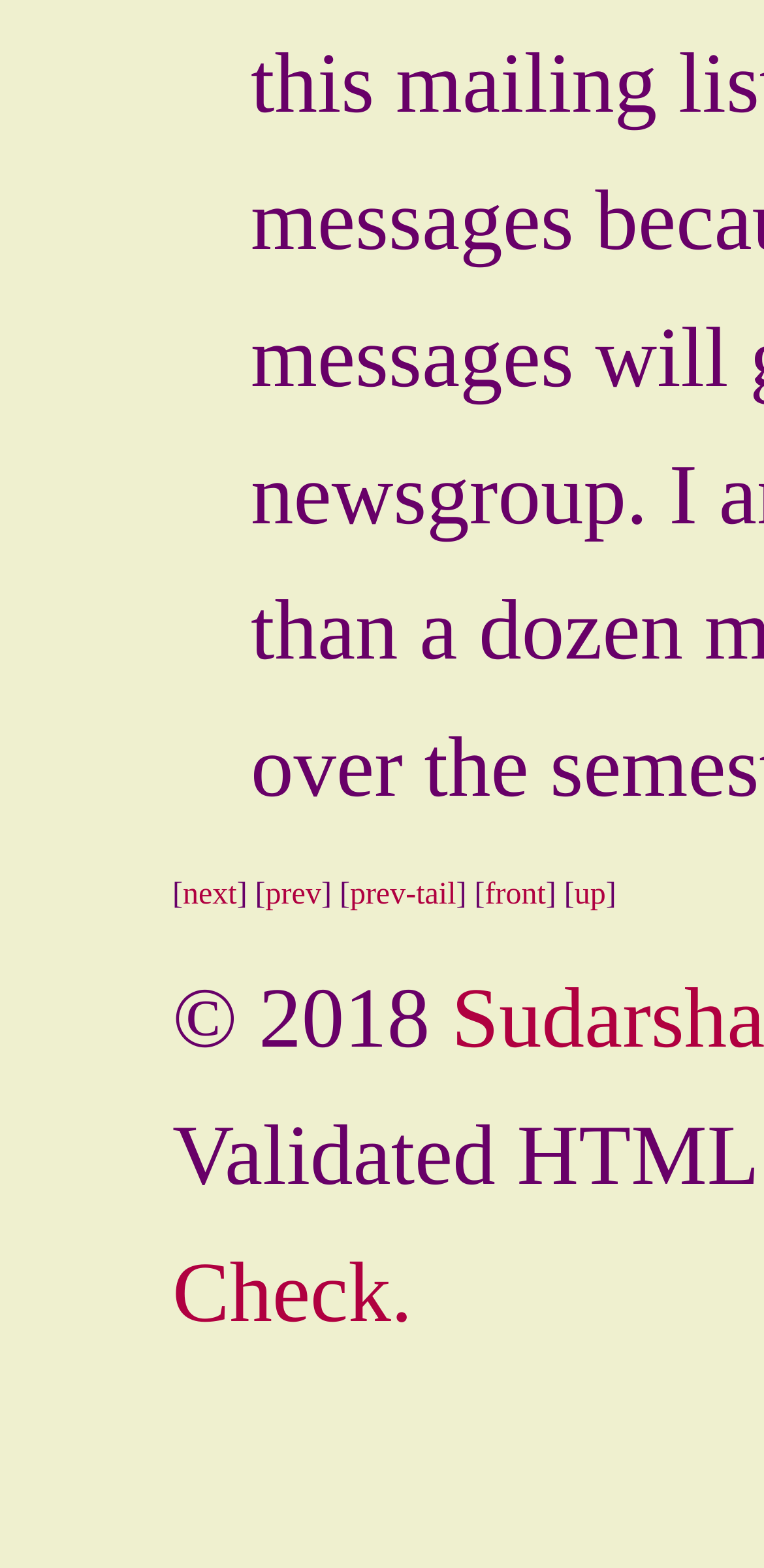Respond to the question below with a single word or phrase:
How many links are there in the top row?

5